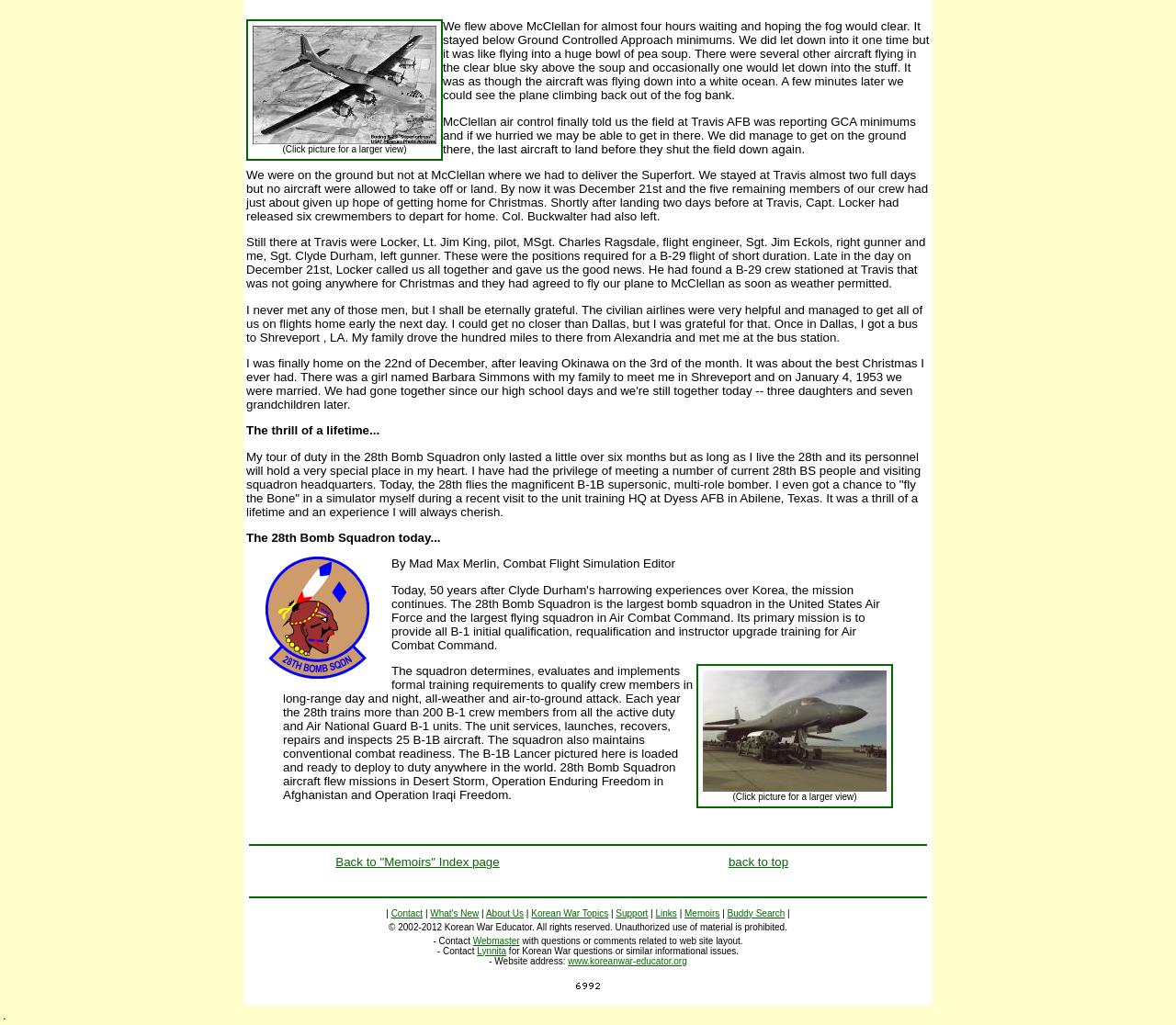How many crew members were left at Travis AFB?
Based on the image content, provide your answer in one word or a short phrase.

Five